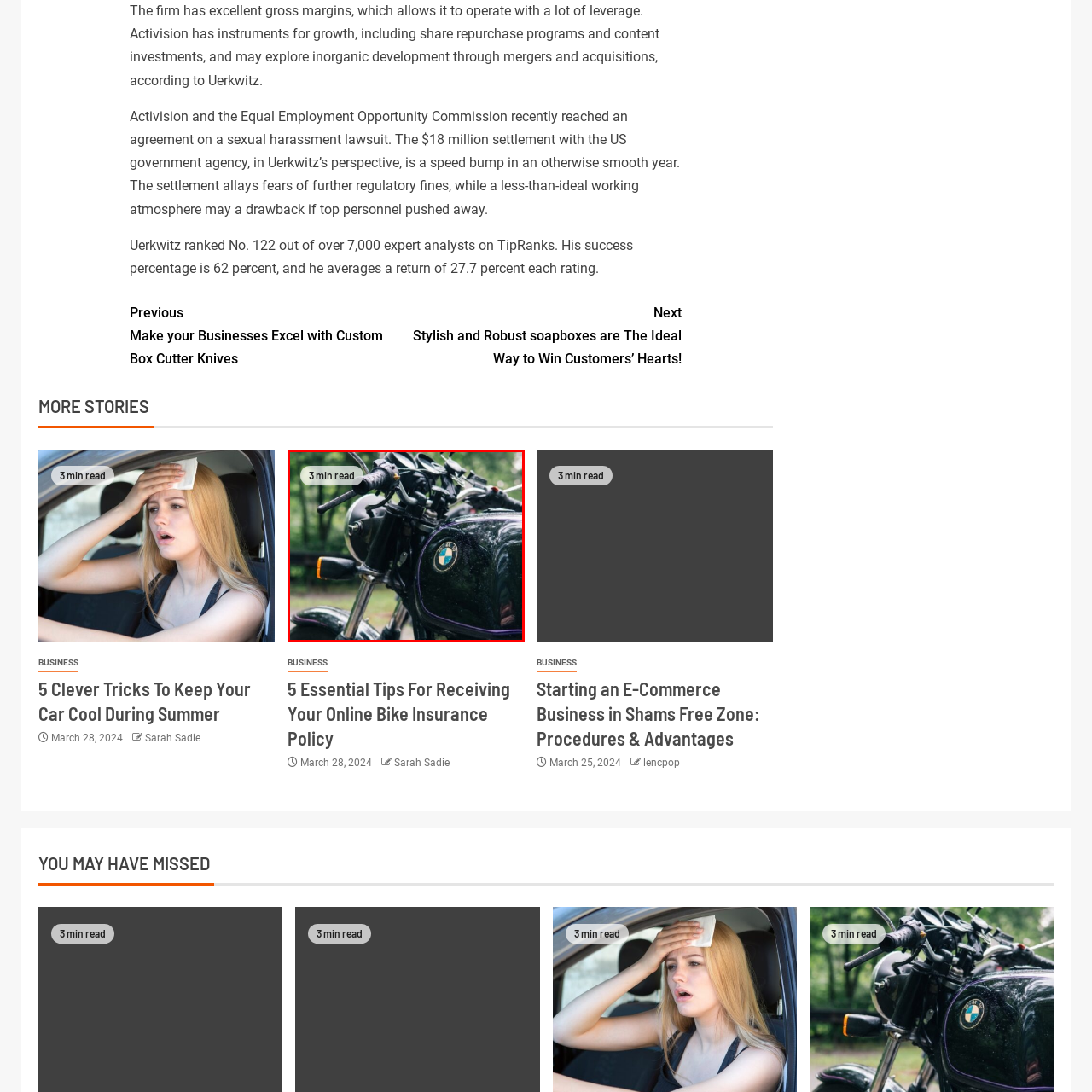Inspect the part framed by the grey rectangle, What is the expected duration of the article accompanying the image? 
Reply with a single word or phrase.

3 min read